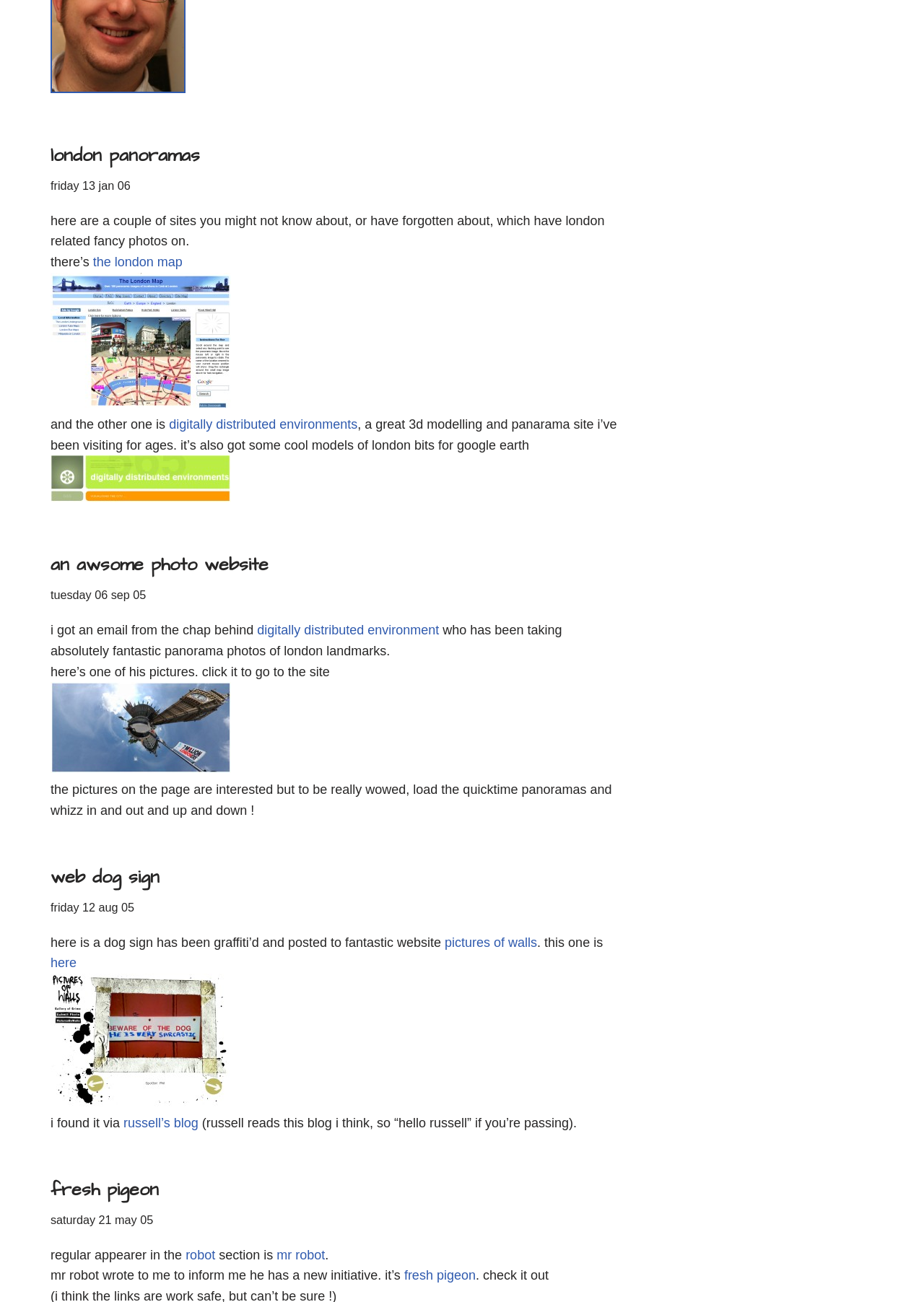Pinpoint the bounding box coordinates of the area that must be clicked to complete this instruction: "View the 'Recent Comments'".

None